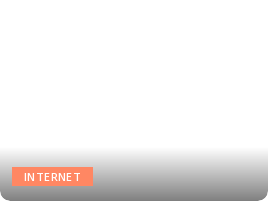Create a detailed narrative that captures the essence of the image.

The image depicts a minimalist design featuring a button labeled "INTERNET" set against a gradient background that transitions from white at the top to dark gray at the bottom. This button, highlighted in an eye-catching orange color, serves as a call to action, likely intended to direct users to internet-related content or resources. The overall aesthetic is clean and modern, emphasizing ease of navigation for the user while encapsulating a sense of digital engagement. This design reflects the theme of exploring the digital landscape, making it a fitting visual element in a broader discussion surrounding internet usage and technology.